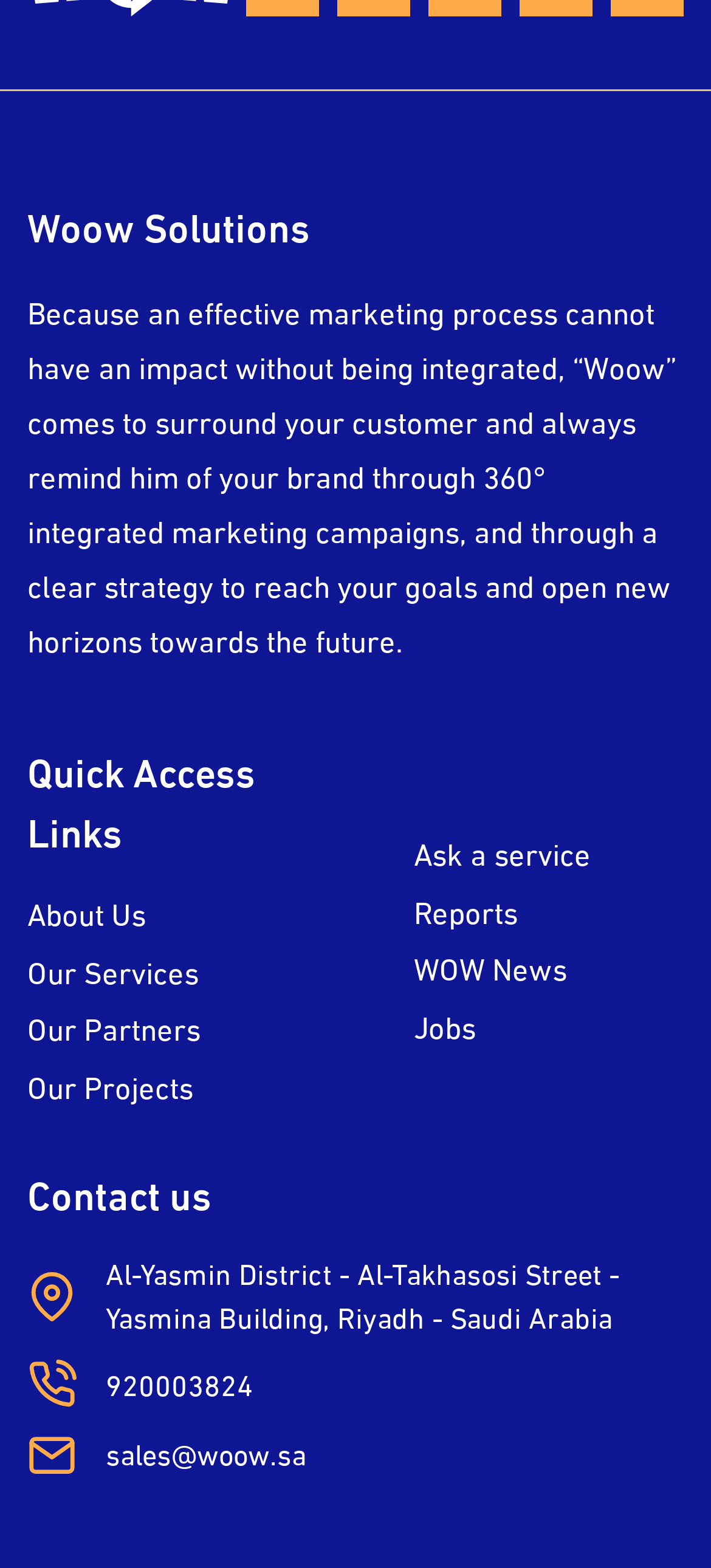Please determine the bounding box coordinates of the element's region to click in order to carry out the following instruction: "Click on About Us". The coordinates should be four float numbers between 0 and 1, i.e., [left, top, right, bottom].

[0.038, 0.563, 0.205, 0.599]